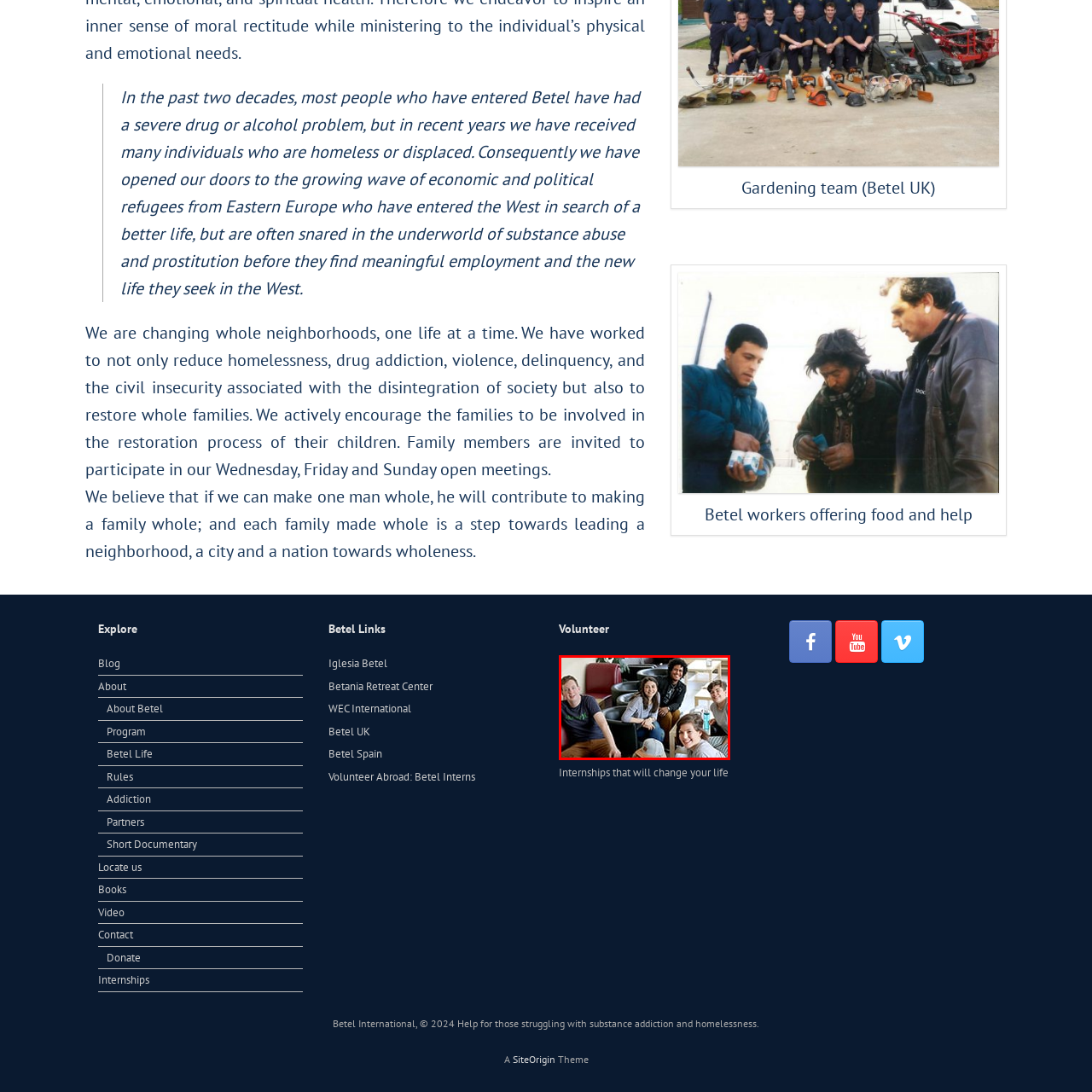What type of setting is depicted in the background?
Study the image framed by the red bounding box and answer the question in detail, relying on the visual clues provided.

The background features comfortable seating arrangements, hinting at a communal space possibly within a community center or a social gathering spot, which suggests that the setting is a communal space.